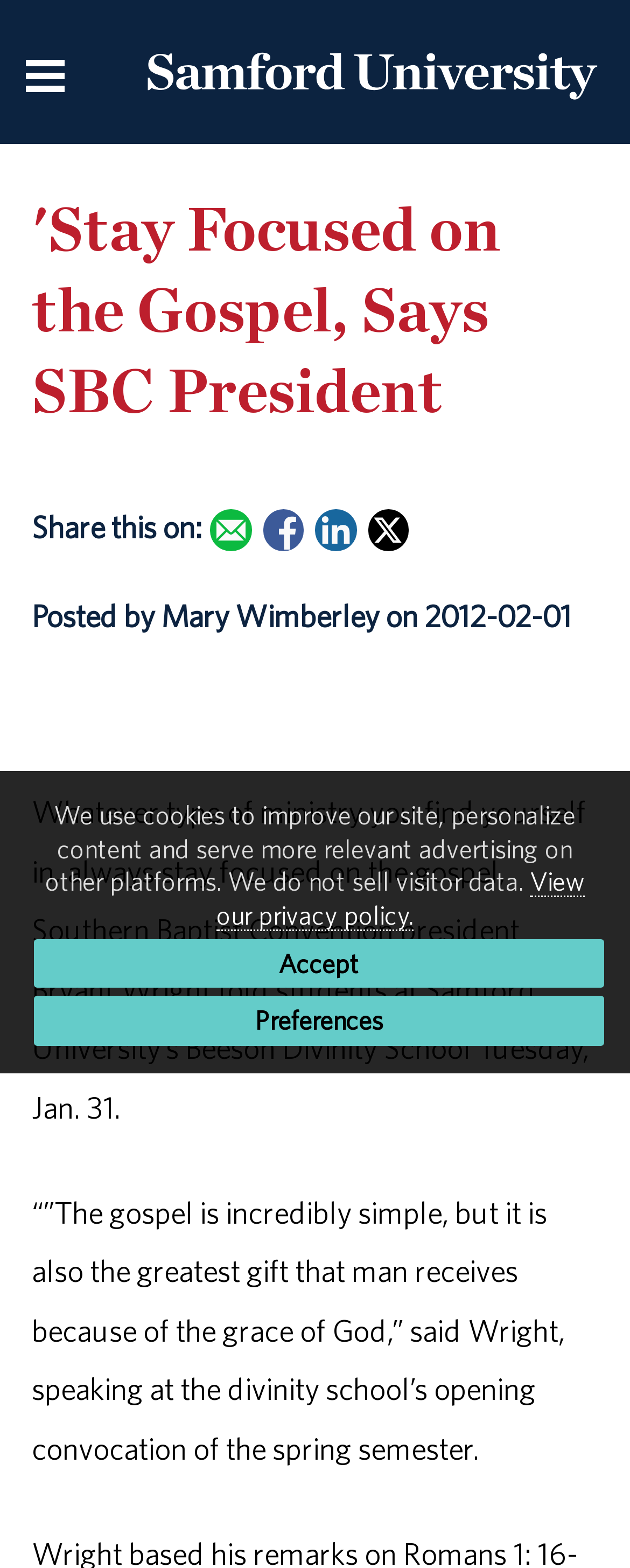What is the title or heading displayed on the webpage?

'Stay Focused on the Gospel, Says SBC President